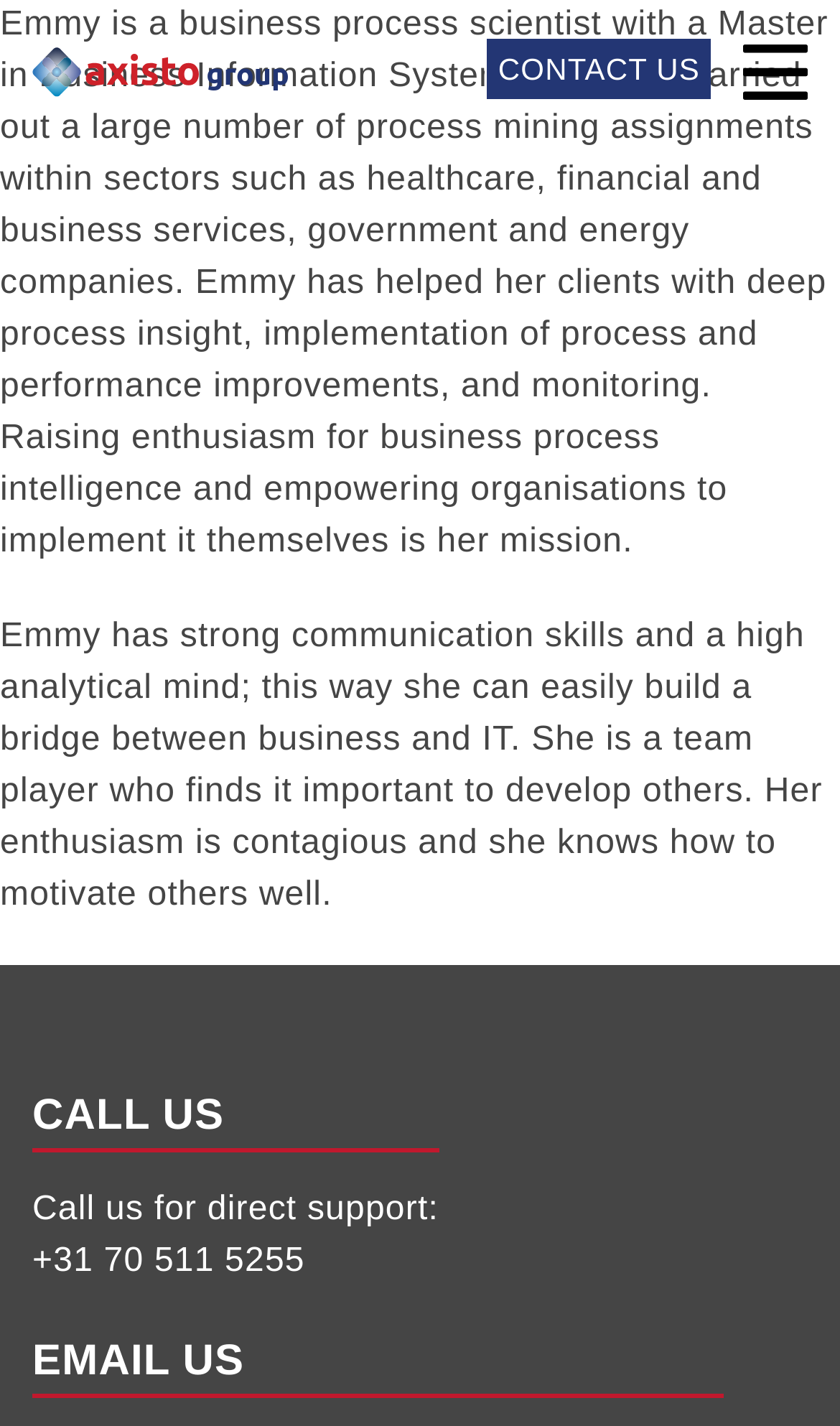Provide a short, one-word or phrase answer to the question below:
How many links are there in the webpage?

9